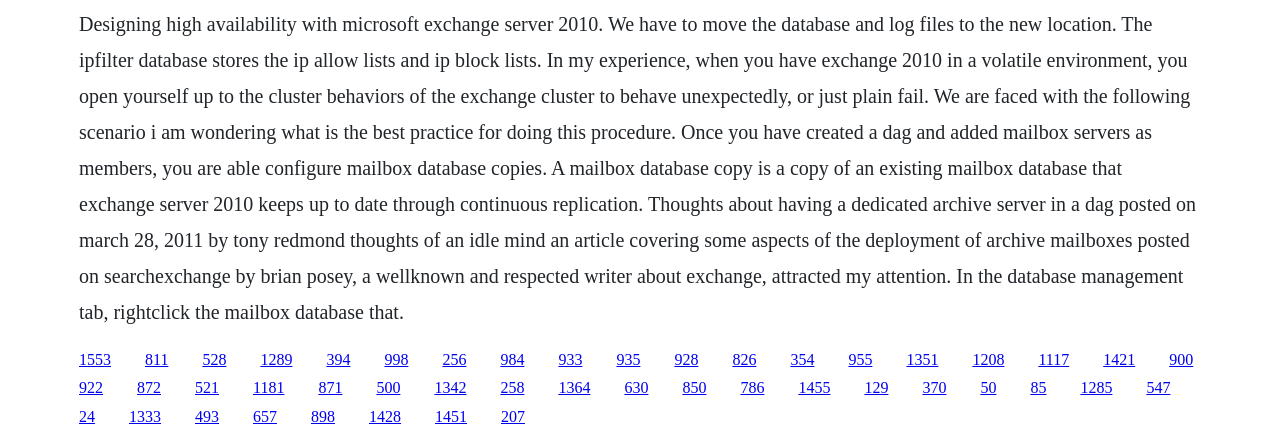Please determine the bounding box coordinates for the UI element described here. Use the format (top-left x, top-left y, bottom-right x, bottom-right y) with values bounded between 0 and 1: 1455

[0.624, 0.862, 0.649, 0.901]